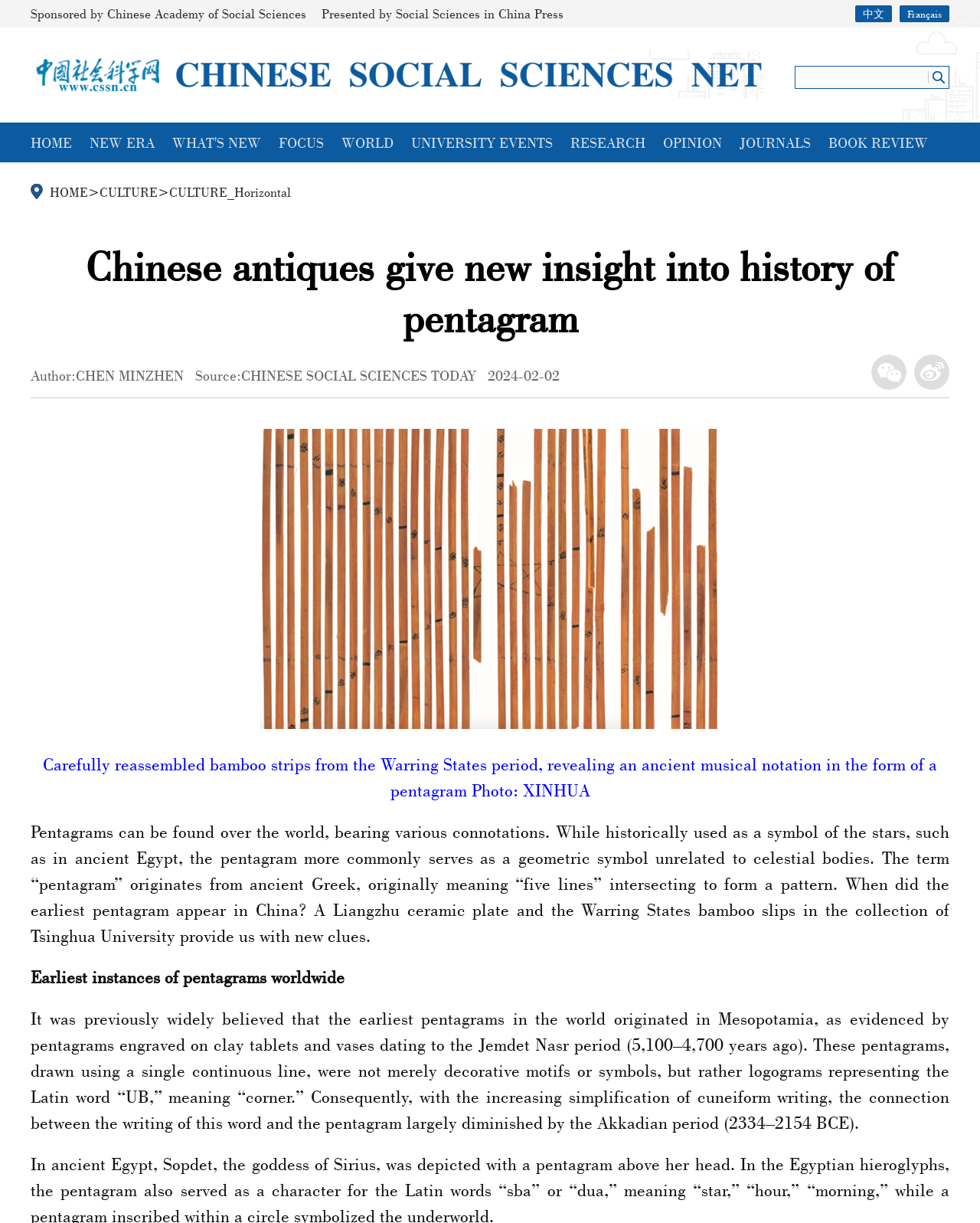Using the given description, provide the bounding box coordinates formatted as (top-left x, top-left y, bottom-right x, bottom-right y), with all values being floating point numbers between 0 and 1. Description: OPINION

[0.677, 0.109, 0.737, 0.124]